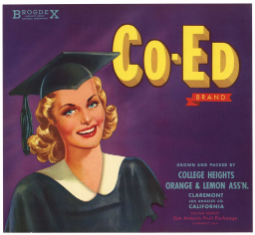What is the name of the brand featured on the label?
Examine the image closely and answer the question with as much detail as possible.

The caption clearly mentions that the vintage crate label is from the 'Co-Ed' brand, which is prominently displayed in bold colors and playful typography.